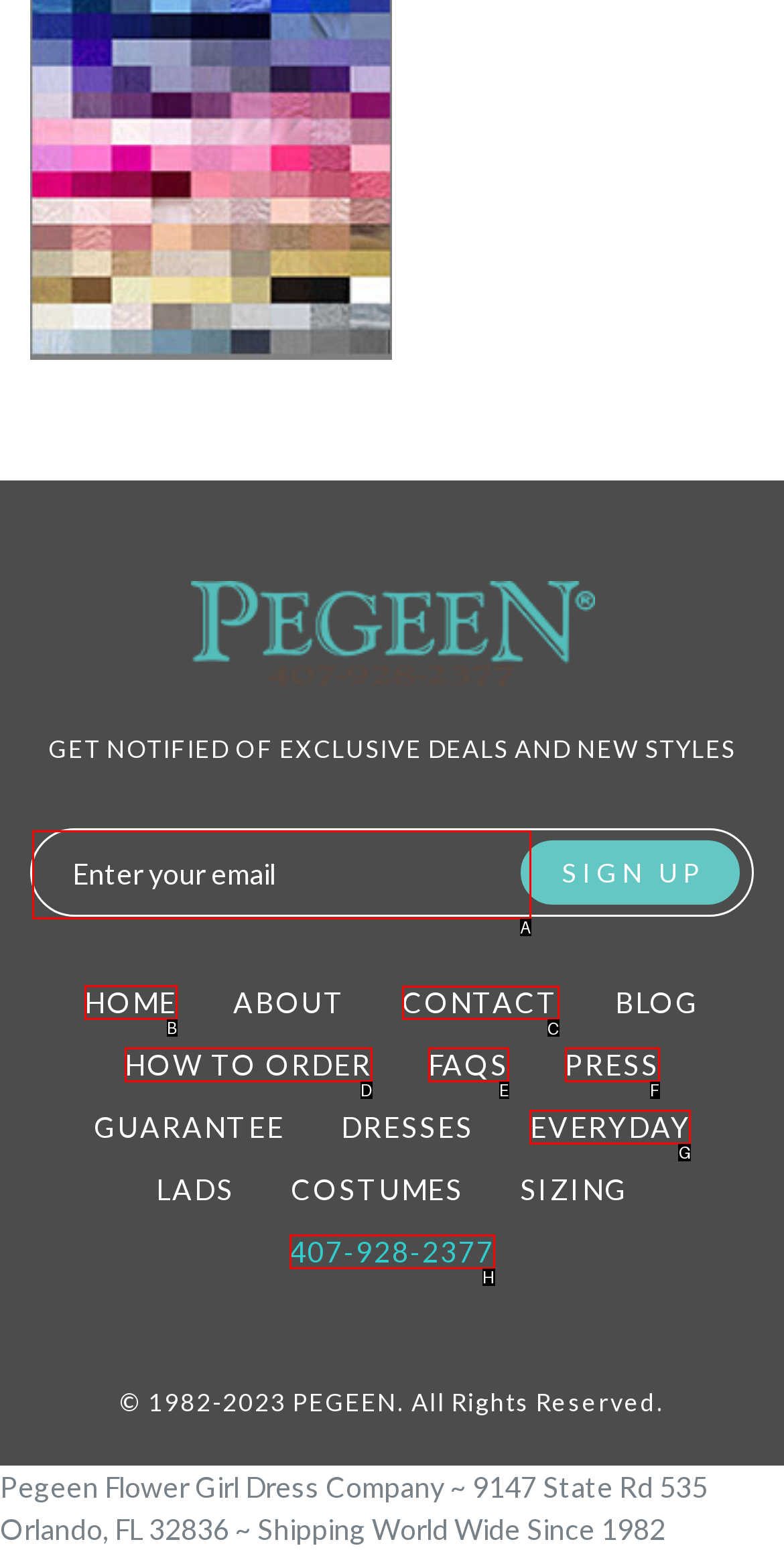Please indicate which option's letter corresponds to the task: Contact the company by examining the highlighted elements in the screenshot.

C